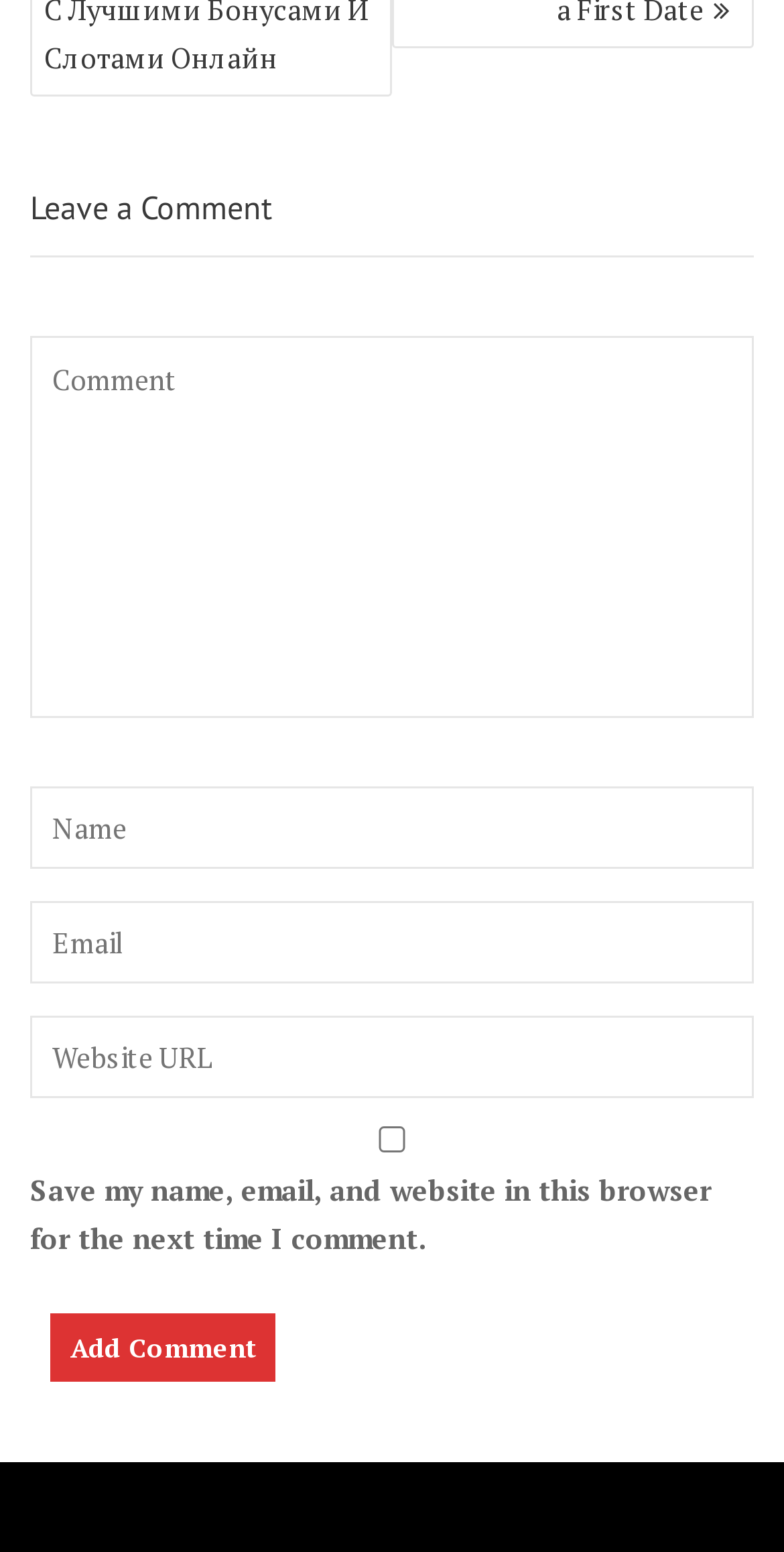Answer the following in one word or a short phrase: 
What is the button used for?

Add Comment